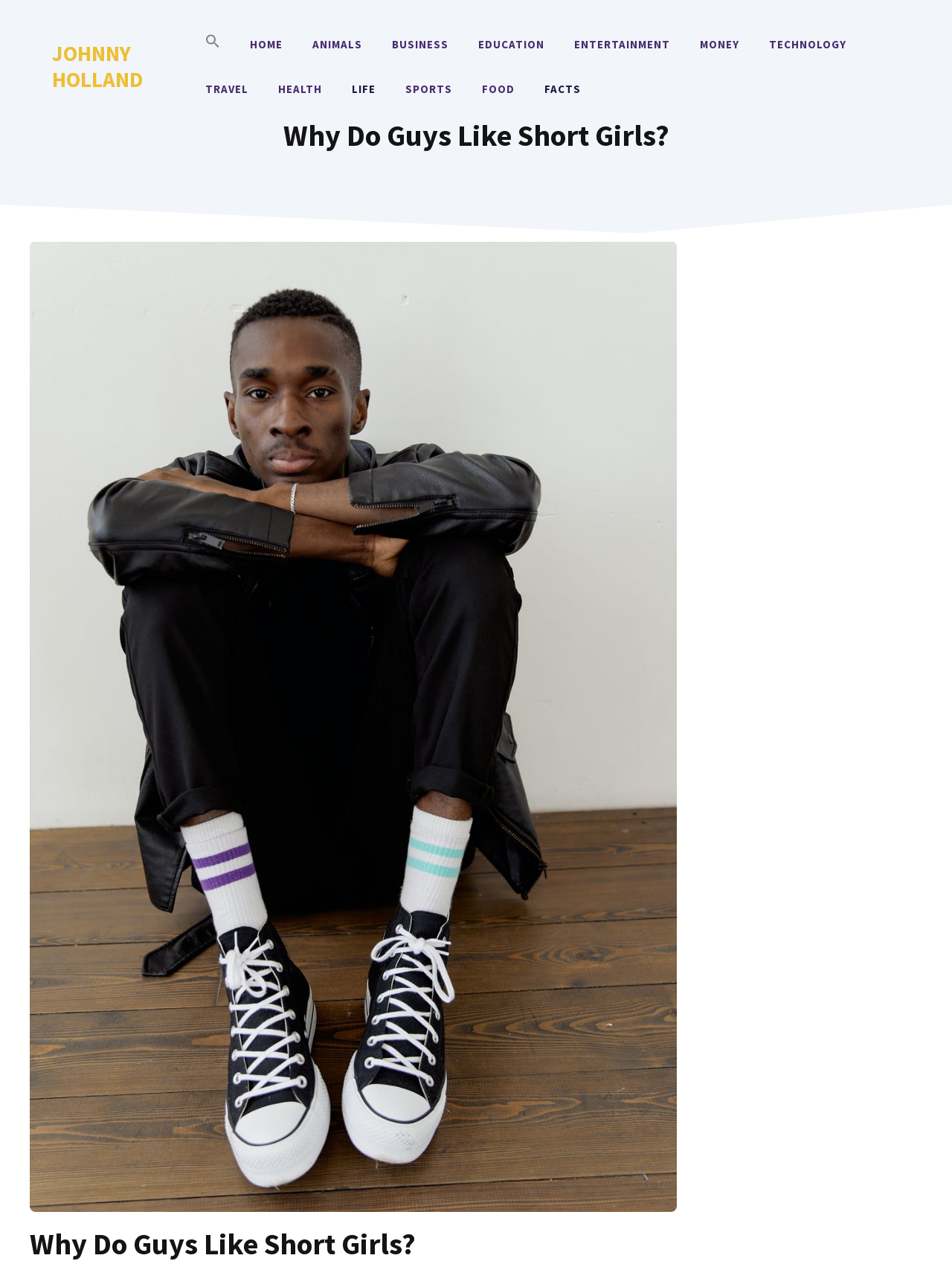Use a single word or phrase to respond to the question:
How many categories are available in the navigation menu?

12